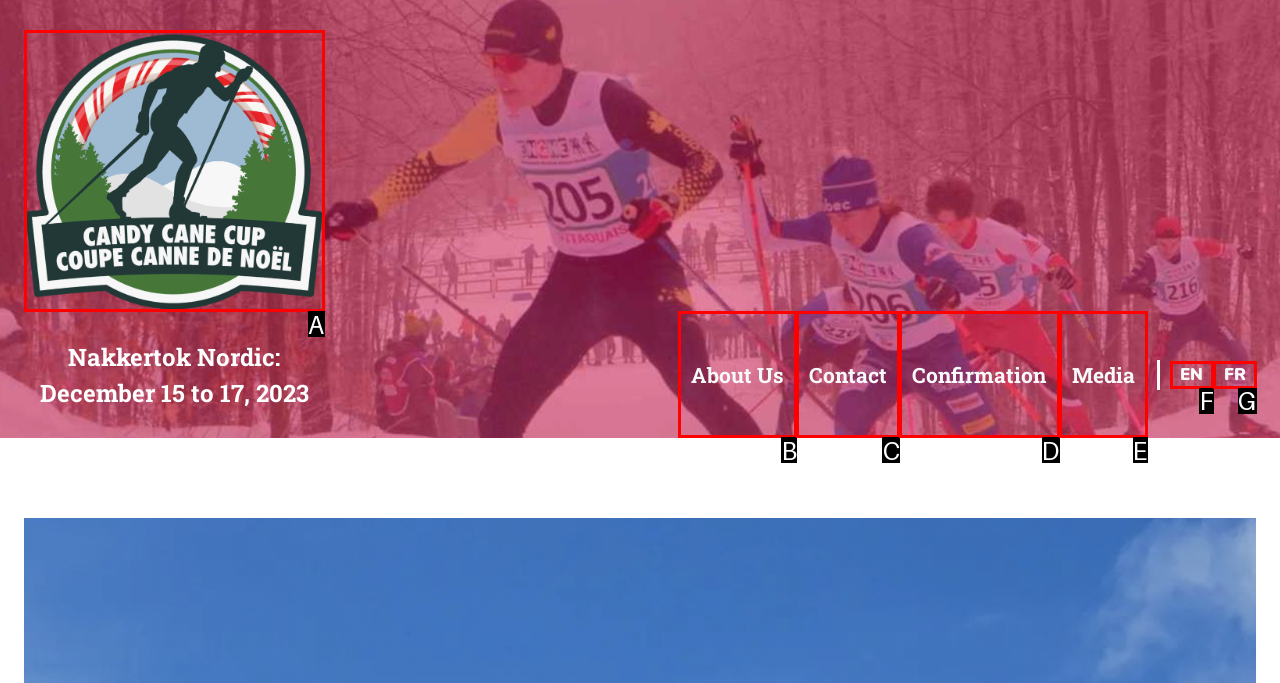Tell me which one HTML element best matches the description: Confirmation
Answer with the option's letter from the given choices directly.

D